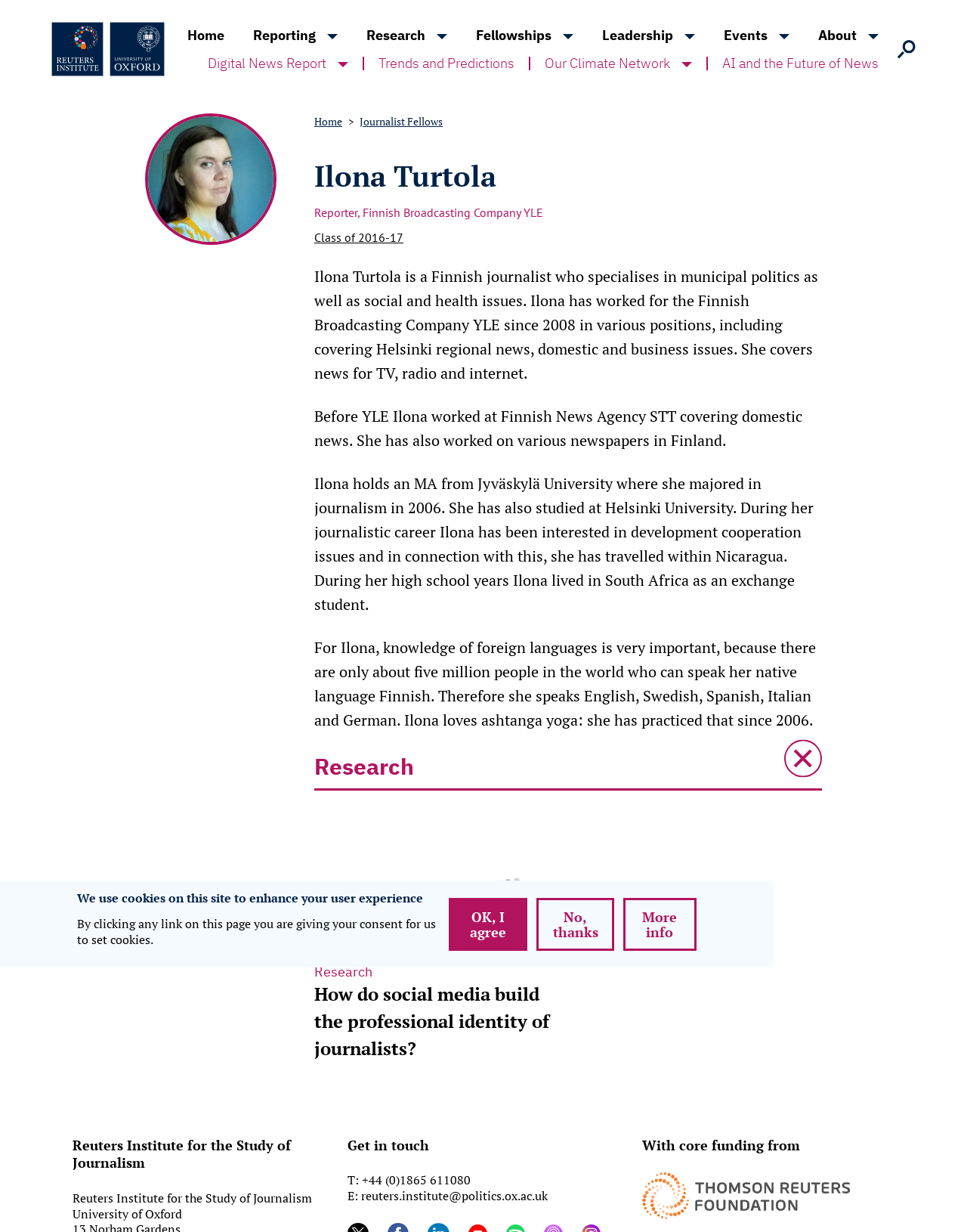What is the phone number of the Reuters Institute for the Study of Journalism?
Please provide a comprehensive answer based on the information in the image.

Based on the webpage, the phone number of the Reuters Institute for the Study of Journalism is +44 (0)1865 611080, which is mentioned in the footer section where it says 'T: +44 (0)1865 611080'